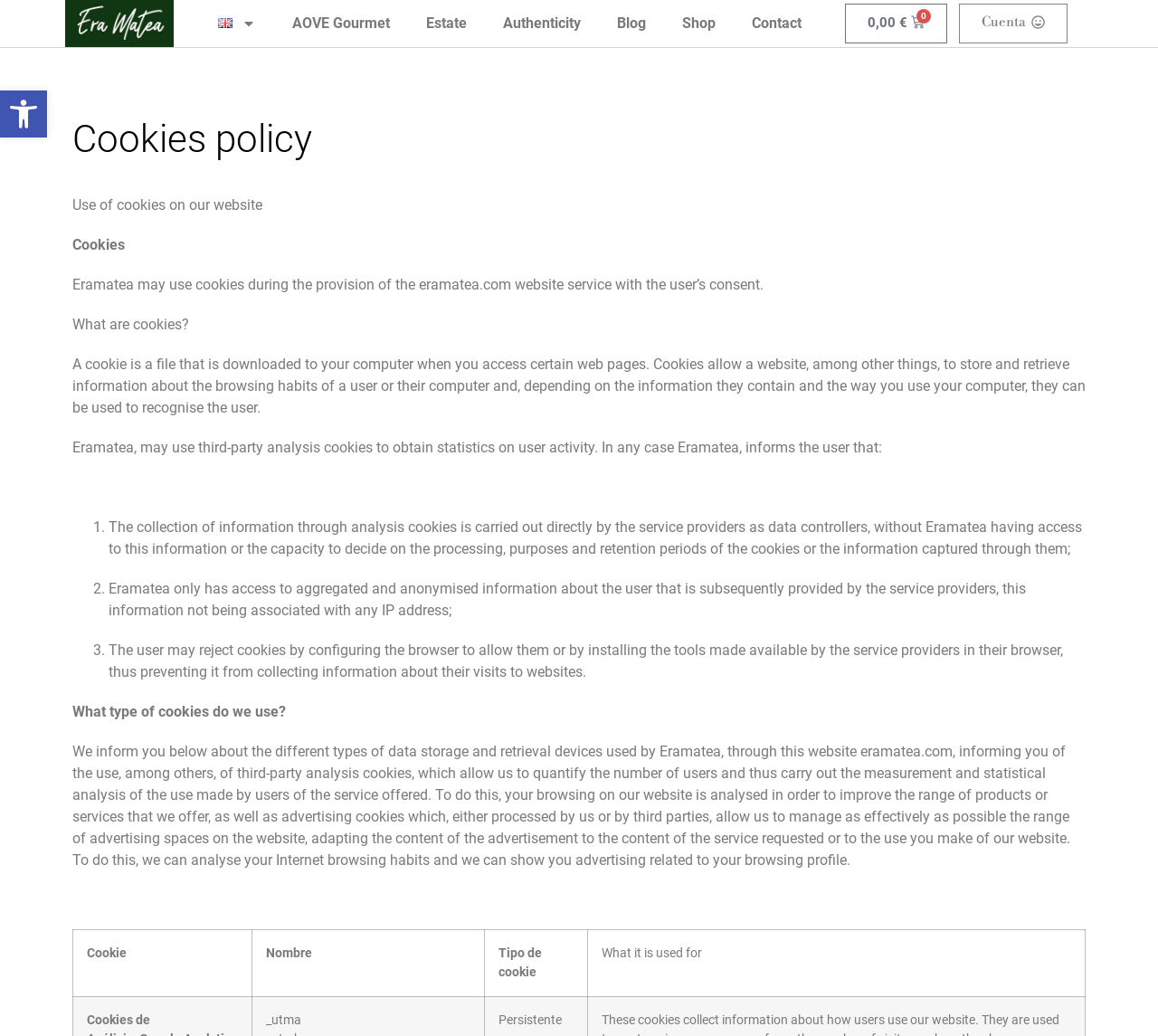Please predict the bounding box coordinates of the element's region where a click is necessary to complete the following instruction: "Go to Cuenta". The coordinates should be represented by four float numbers between 0 and 1, i.e., [left, top, right, bottom].

[0.828, 0.003, 0.922, 0.042]